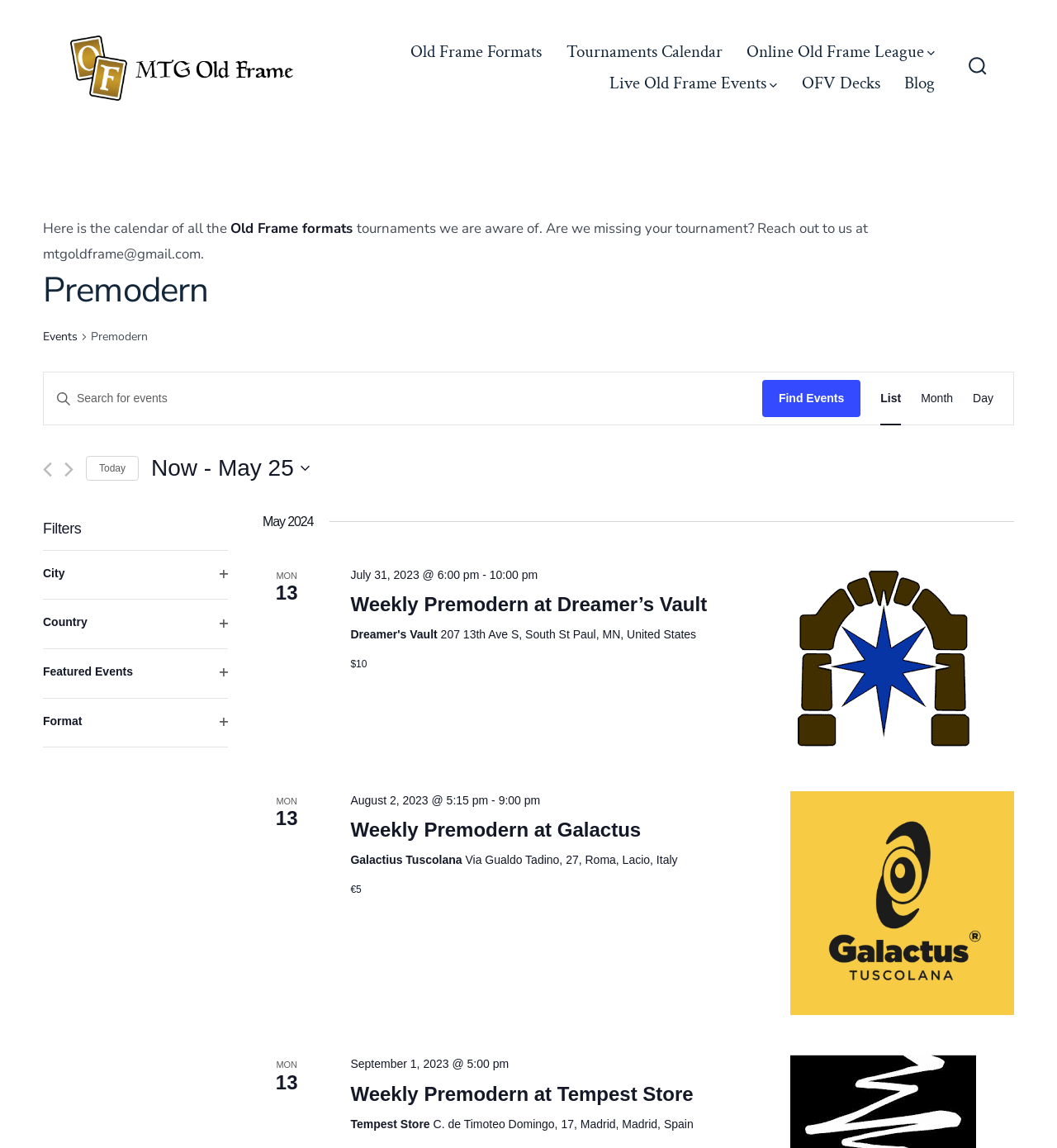Provide a short, one-word or phrase answer to the question below:
What is the date of the event 'Weekly Premodern at Galactus'?

August 2, 2023